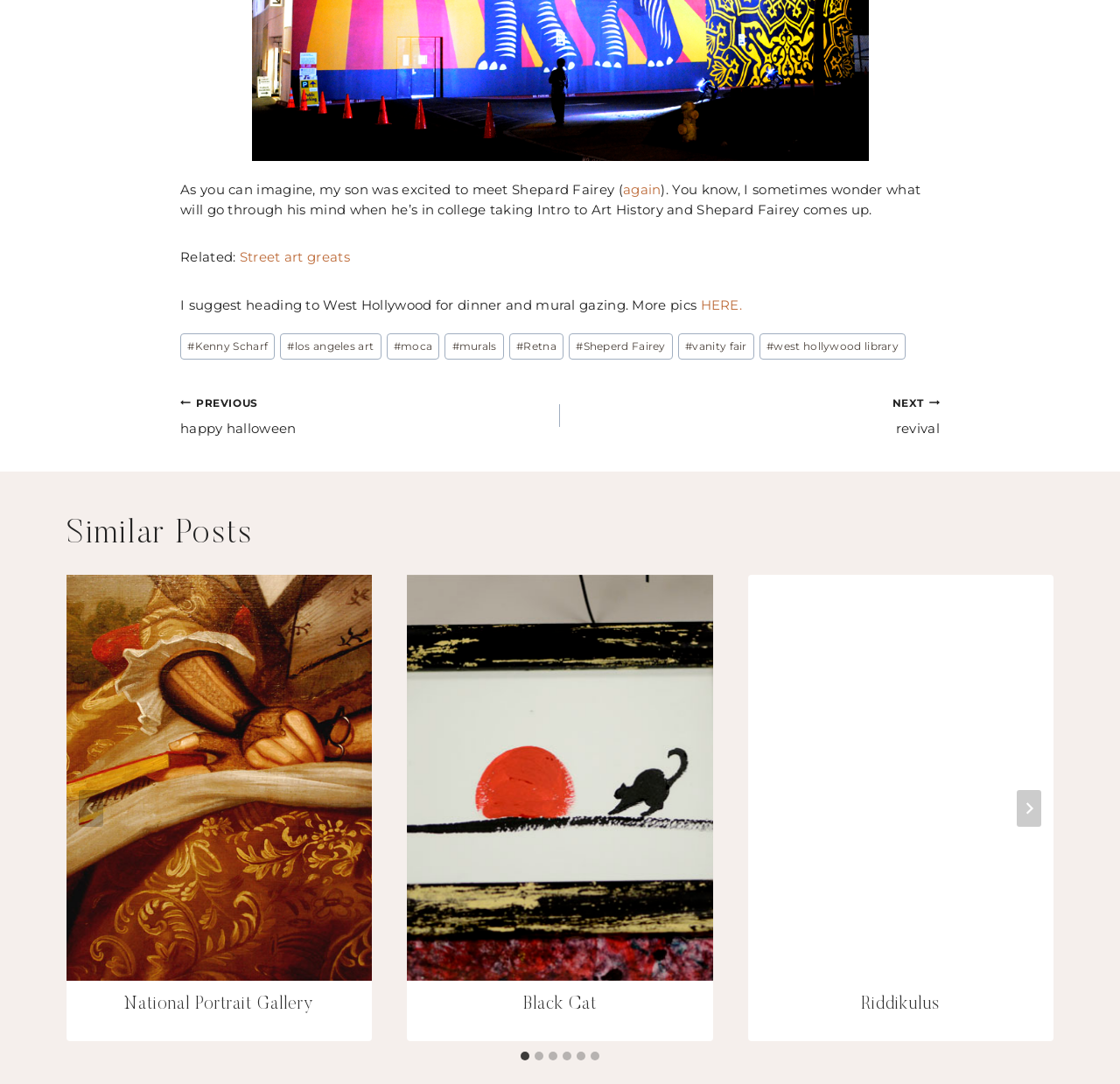Locate the bounding box coordinates of the element that should be clicked to fulfill the instruction: "Navigate to the previous post".

[0.161, 0.362, 0.5, 0.404]